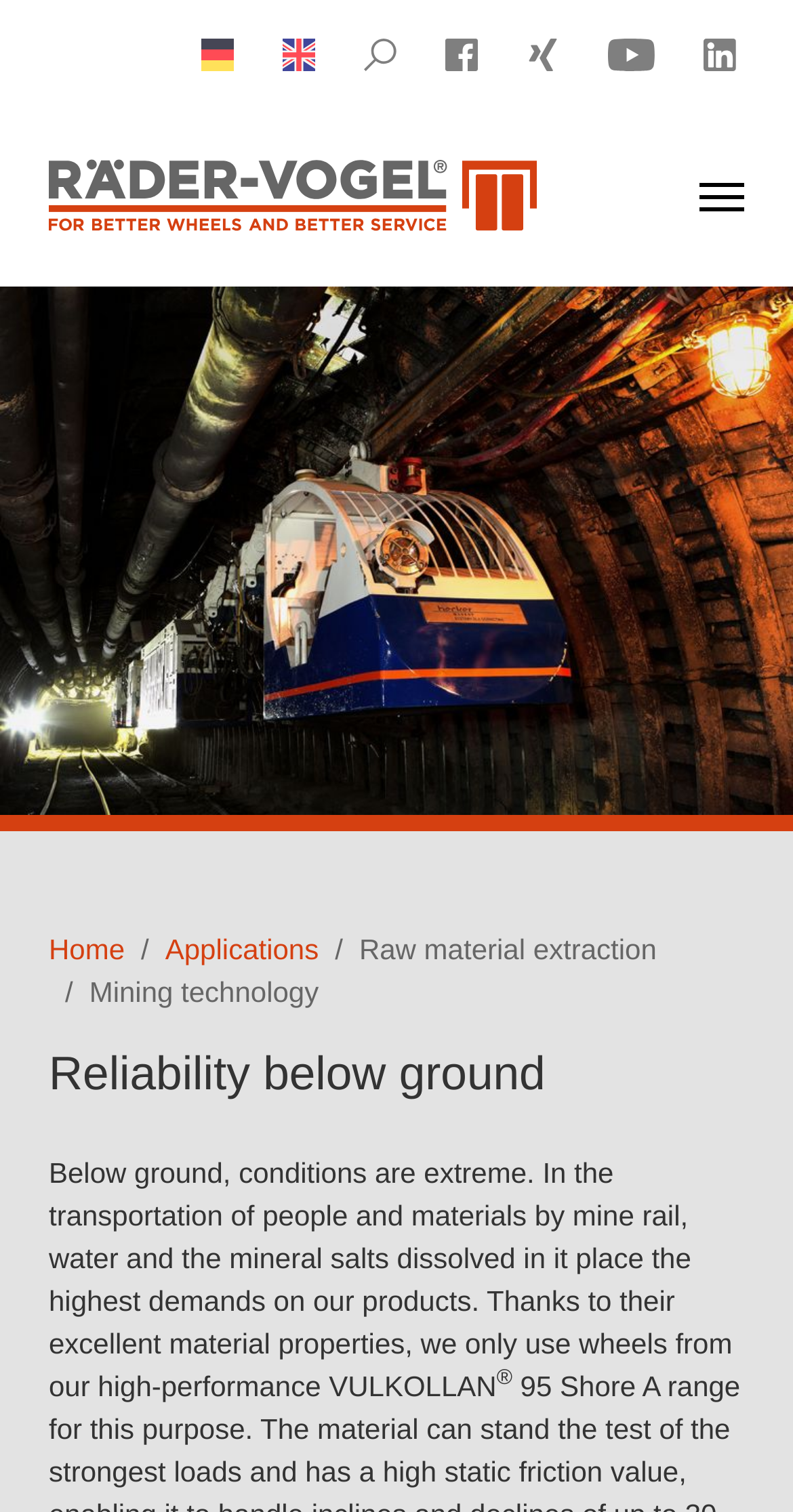Carefully examine the image and provide an in-depth answer to the question: What social media platforms are linked?

I discovered the social media links by examining the top navigation bar, where I found a series of links with icons representing different social media platforms, including Facebook, Xing, YouTube, and LinkedIn.